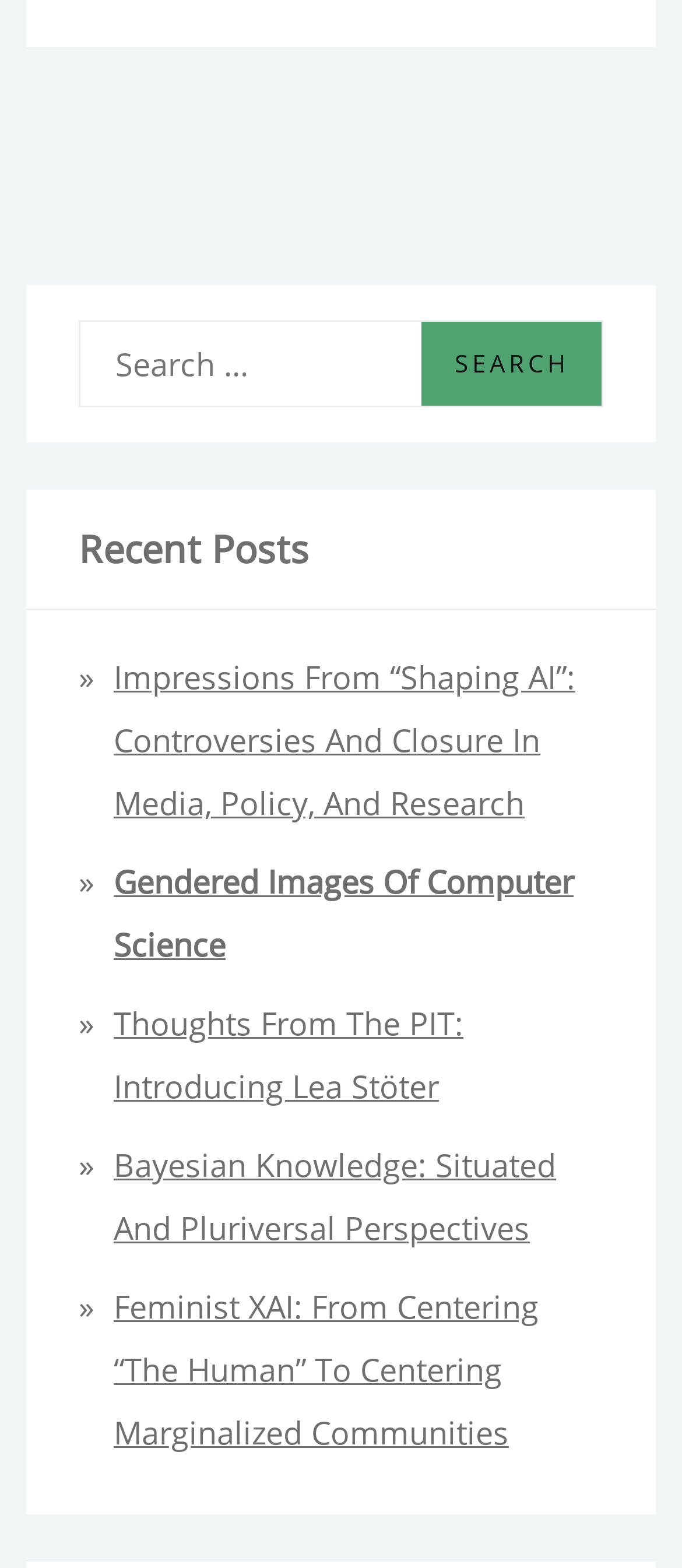What is the theme of the posts?
Refer to the image and give a detailed answer to the question.

The titles of the recent posts suggest that the theme of the posts is related to AI and research, with topics such as shaping AI, computer science, Bayesian knowledge, and feminist XAI.